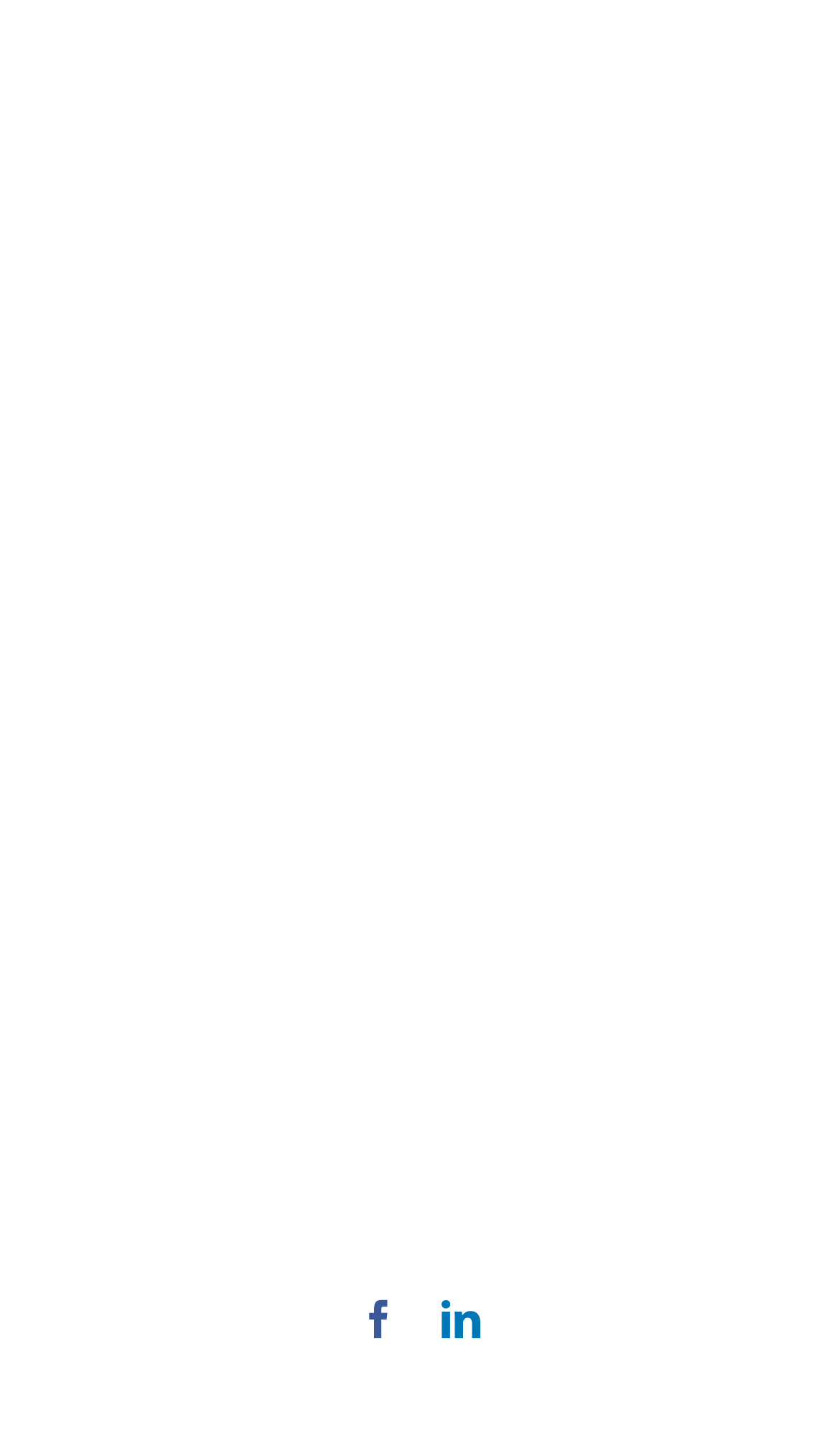Provide a brief response to the question below using a single word or phrase: 
How many menu items are there?

7